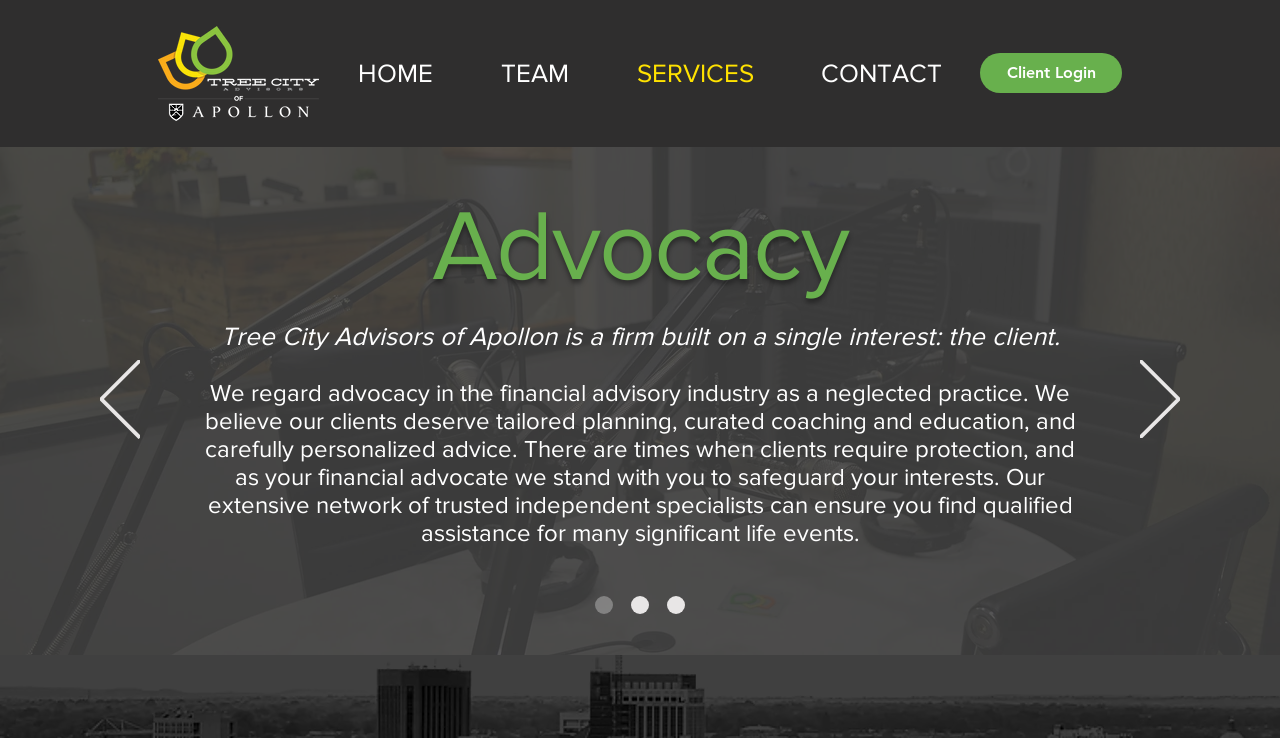Can you give a detailed response to the following question using the information from the image? What is the purpose of the company?

The purpose of the company can be inferred from the static text elements within the slideshow region, which mention 'We regard advocacy in the financial advisory industry as a neglected practice' and 'We believe our clients deserve tailored planning, curated coaching and education, and carefully personalized advice', indicating that the company's purpose is to advocate for its clients.